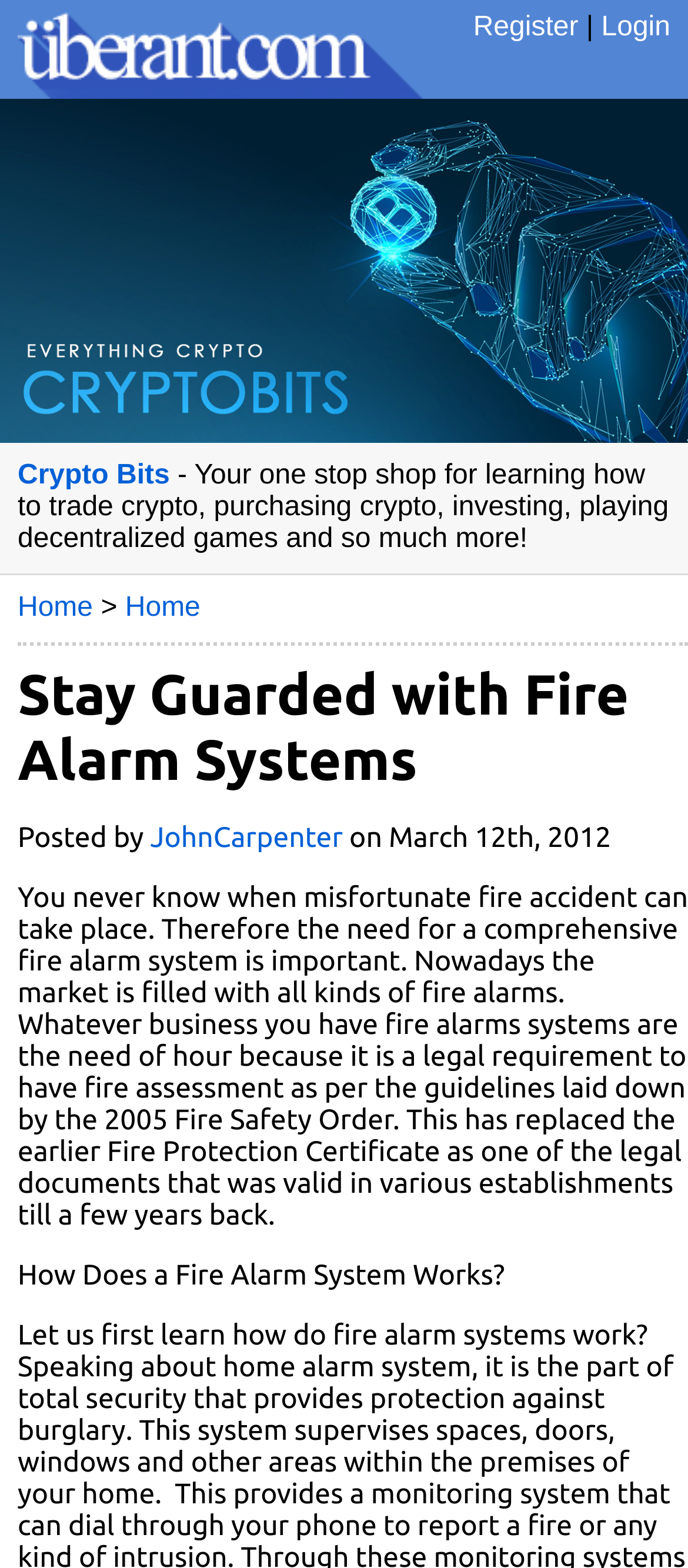Determine the bounding box coordinates of the section I need to click to execute the following instruction: "read the post by JohnCarpenter". Provide the coordinates as four float numbers between 0 and 1, i.e., [left, top, right, bottom].

[0.218, 0.524, 0.498, 0.545]